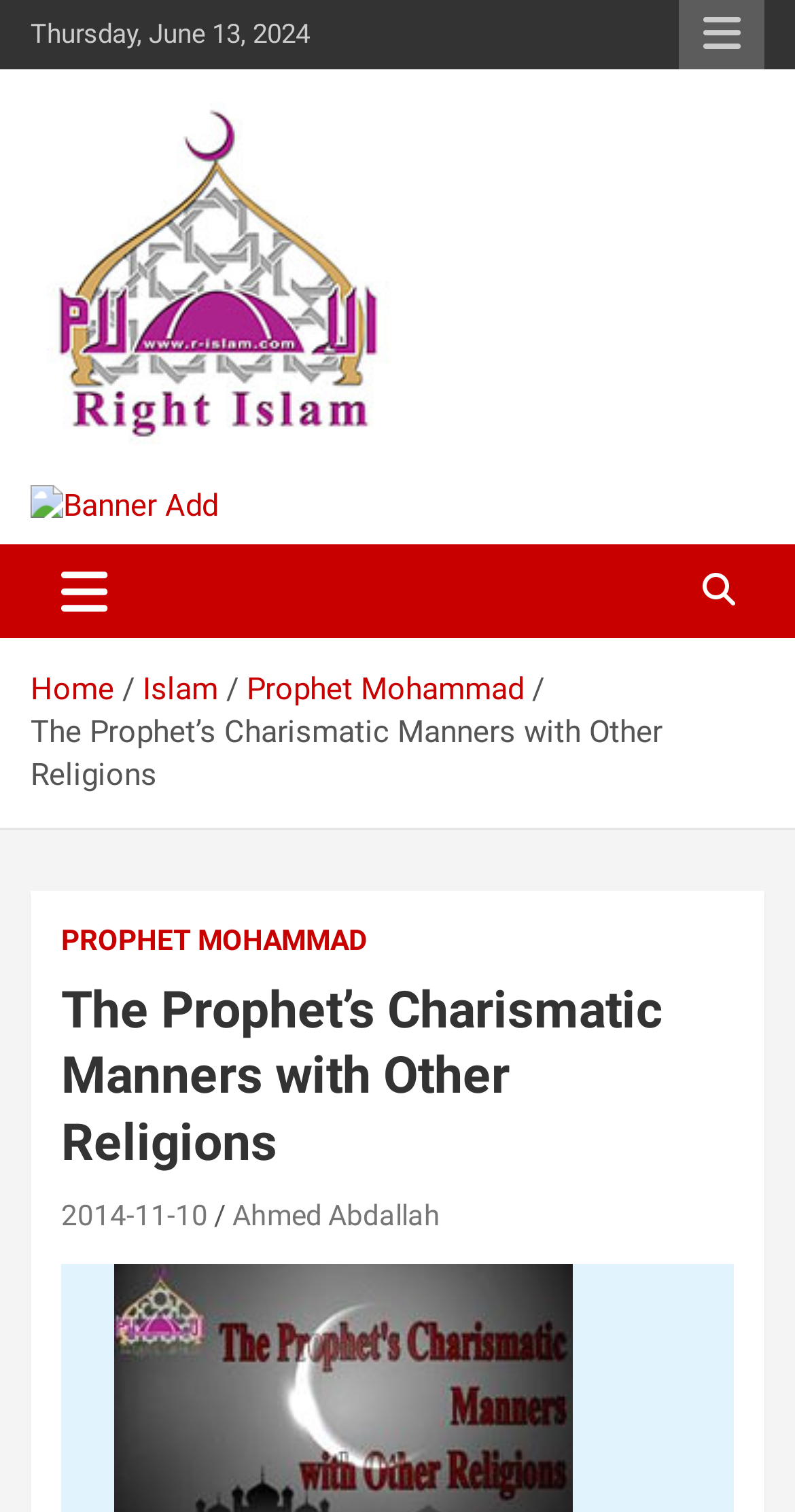Find the primary header on the webpage and provide its text.

The Prophet’s Charismatic Manners with Other Religions